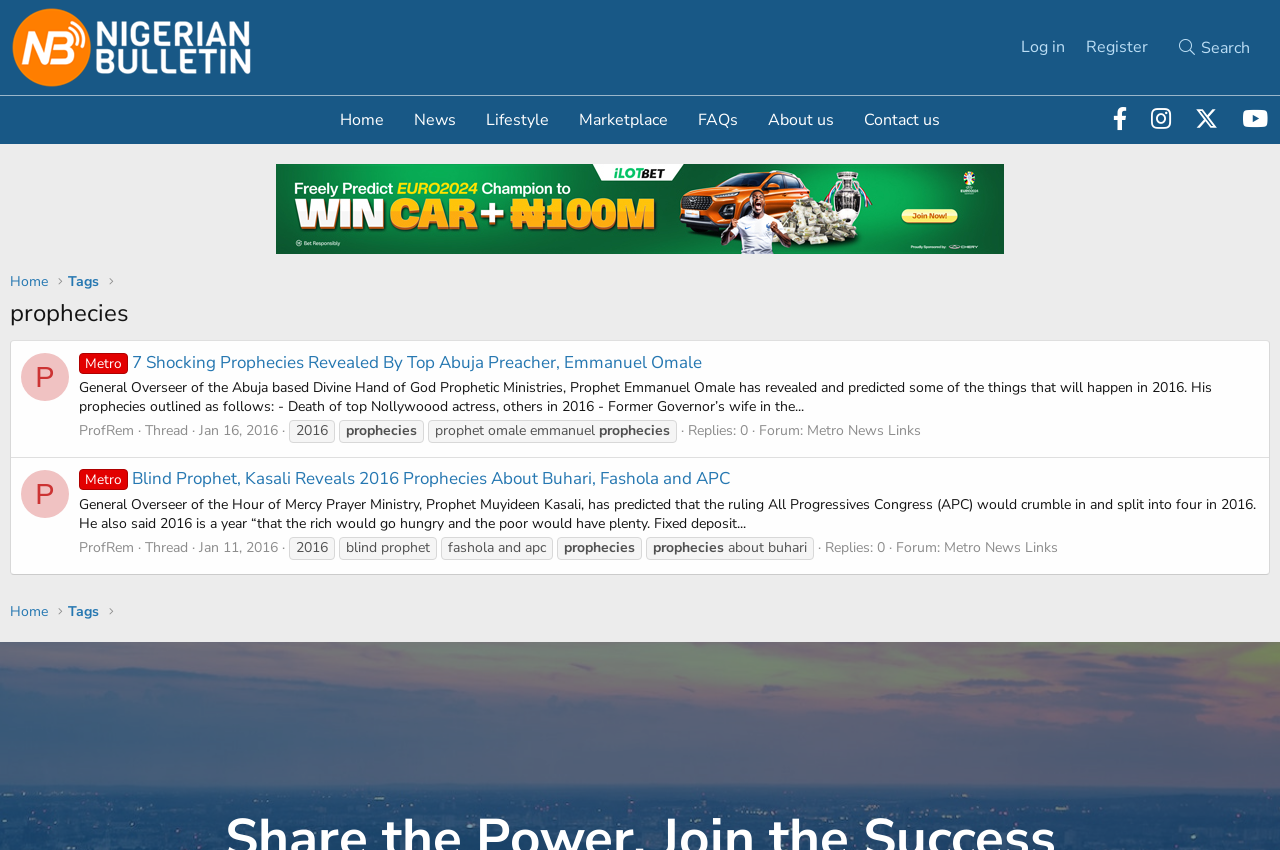Locate the bounding box coordinates of the clickable part needed for the task: "Explore 'Table of Contents'".

None